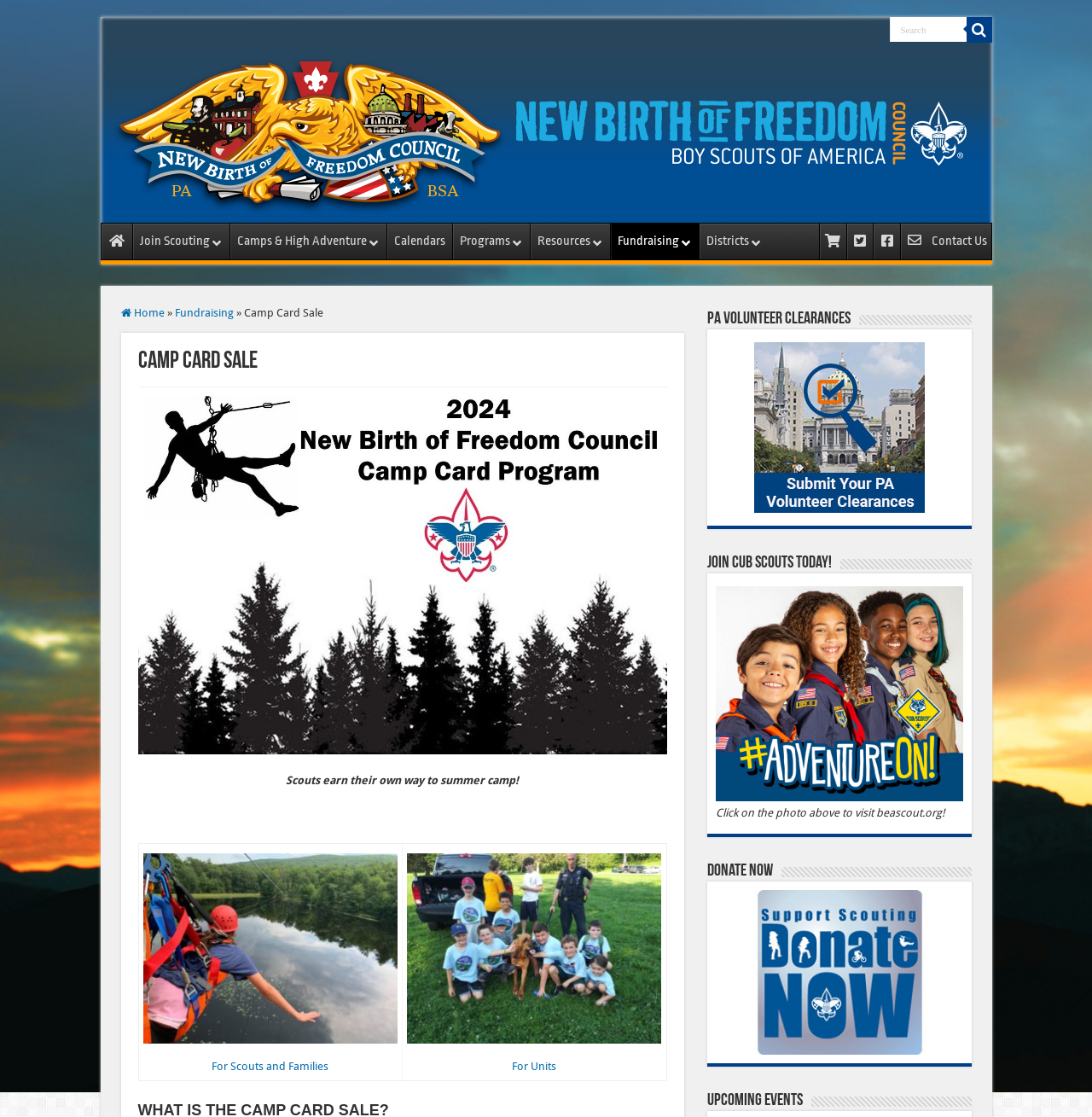Please locate the bounding box coordinates of the element that needs to be clicked to achieve the following instruction: "Click the For Scouts and Families link". The coordinates should be four float numbers between 0 and 1, i.e., [left, top, right, bottom].

[0.194, 0.949, 0.301, 0.96]